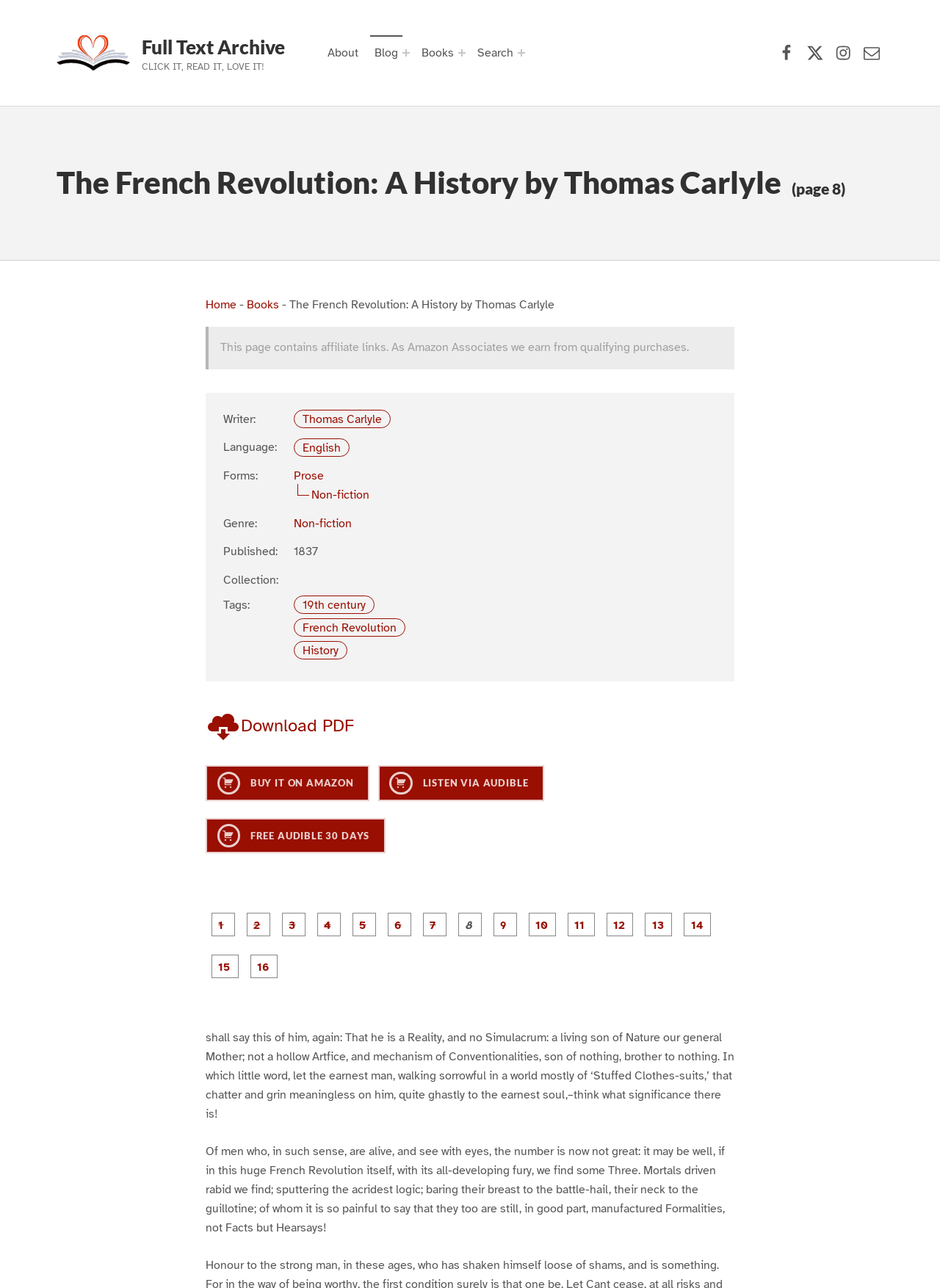Identify the bounding box coordinates of the clickable region necessary to fulfill the following instruction: "Buy it on Amazon". The bounding box coordinates should be four float numbers between 0 and 1, i.e., [left, top, right, bottom].

[0.219, 0.594, 0.393, 0.622]